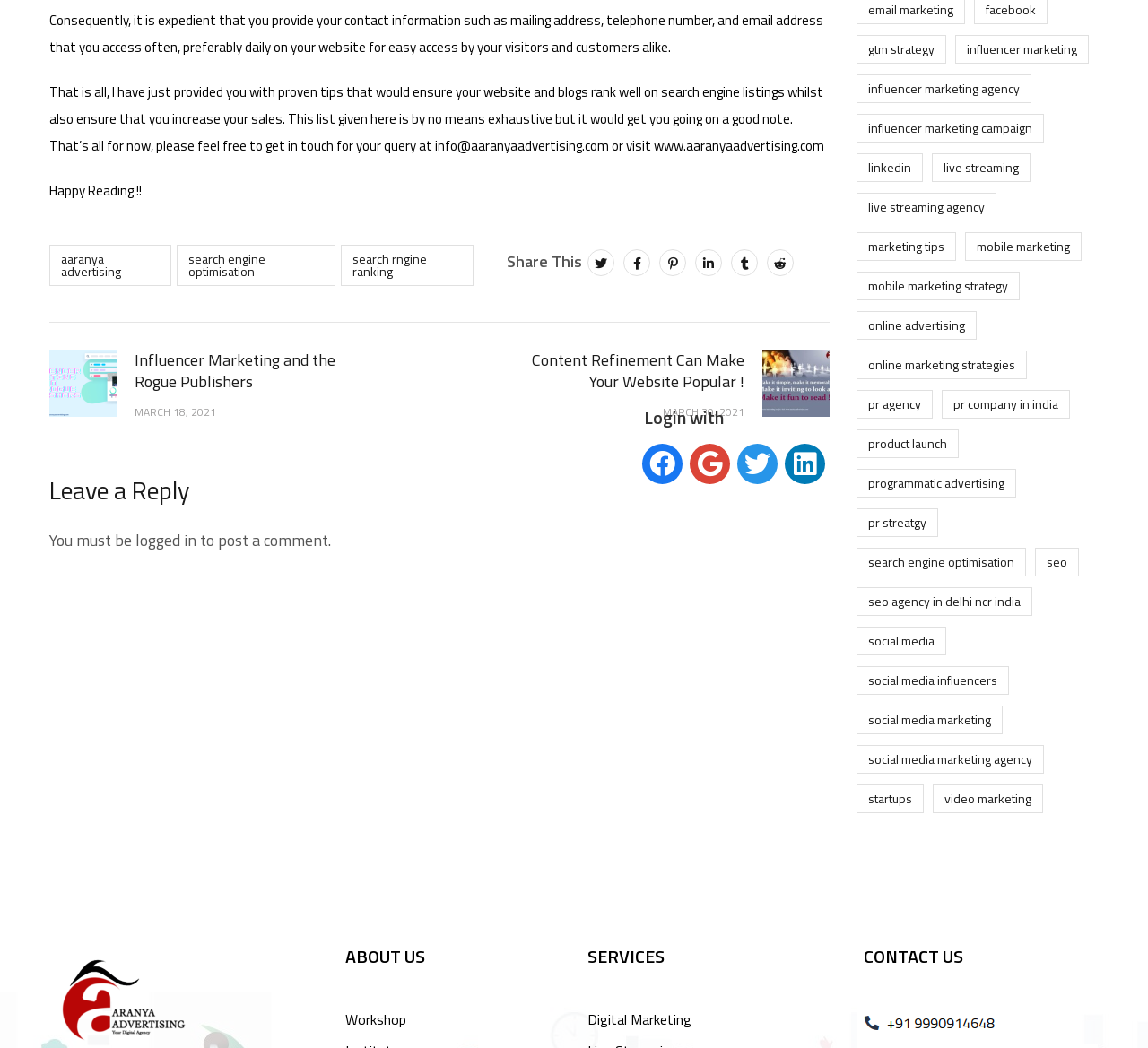How many categories are listed under SERVICES?
Carefully analyze the image and provide a detailed answer to the question.

I looked at the SERVICES section and saw that there is only one category listed, which is Digital Marketing.